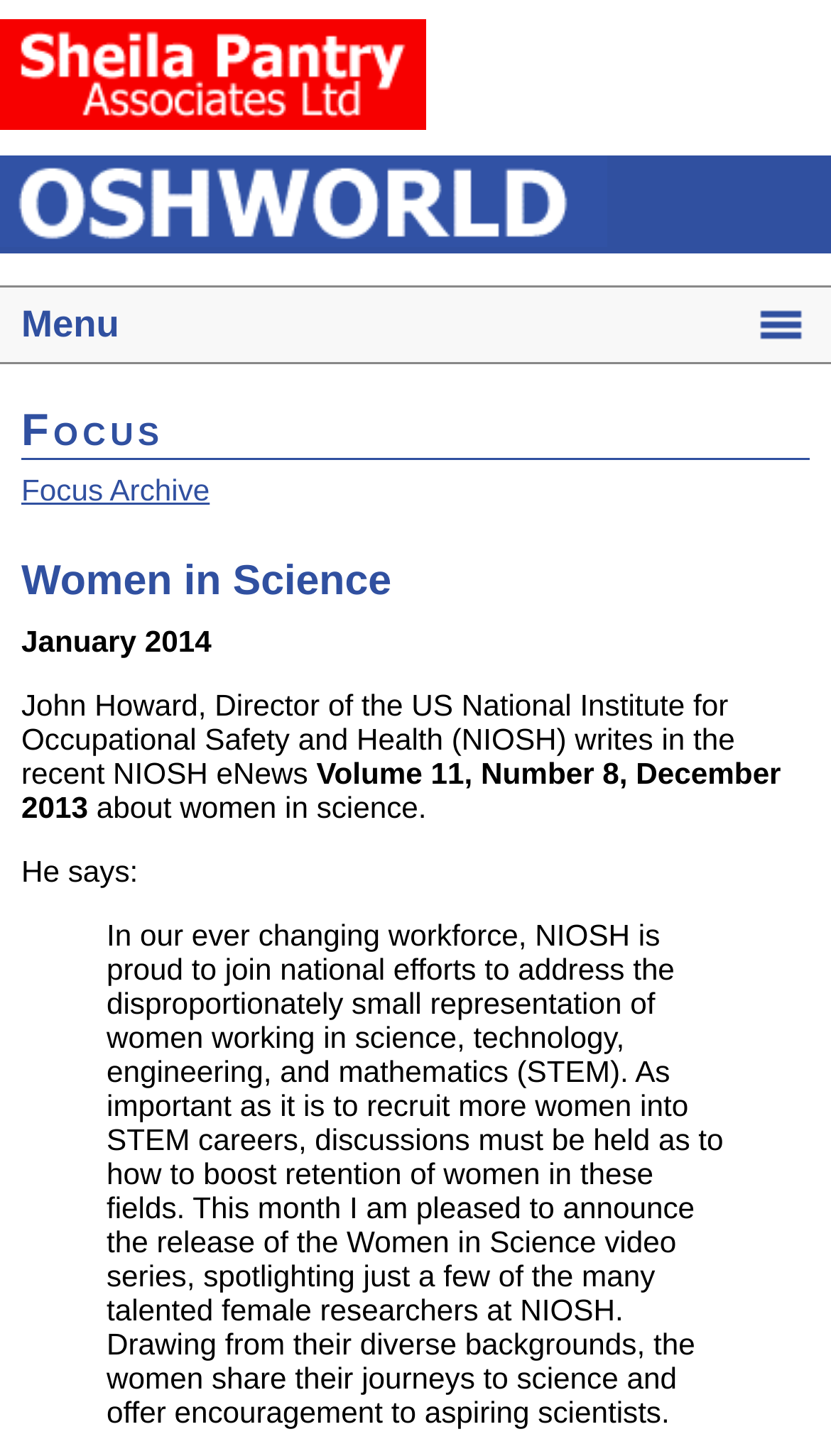What is the name of the institute mentioned in the article?
Could you answer the question in a detailed manner, providing as much information as possible?

I found a static text element with the text 'John Howard, Director of the US National Institute for Occupational Safety and Health (NIOSH) writes...' which indicates that NIOSH is the name of the institute mentioned in the article.